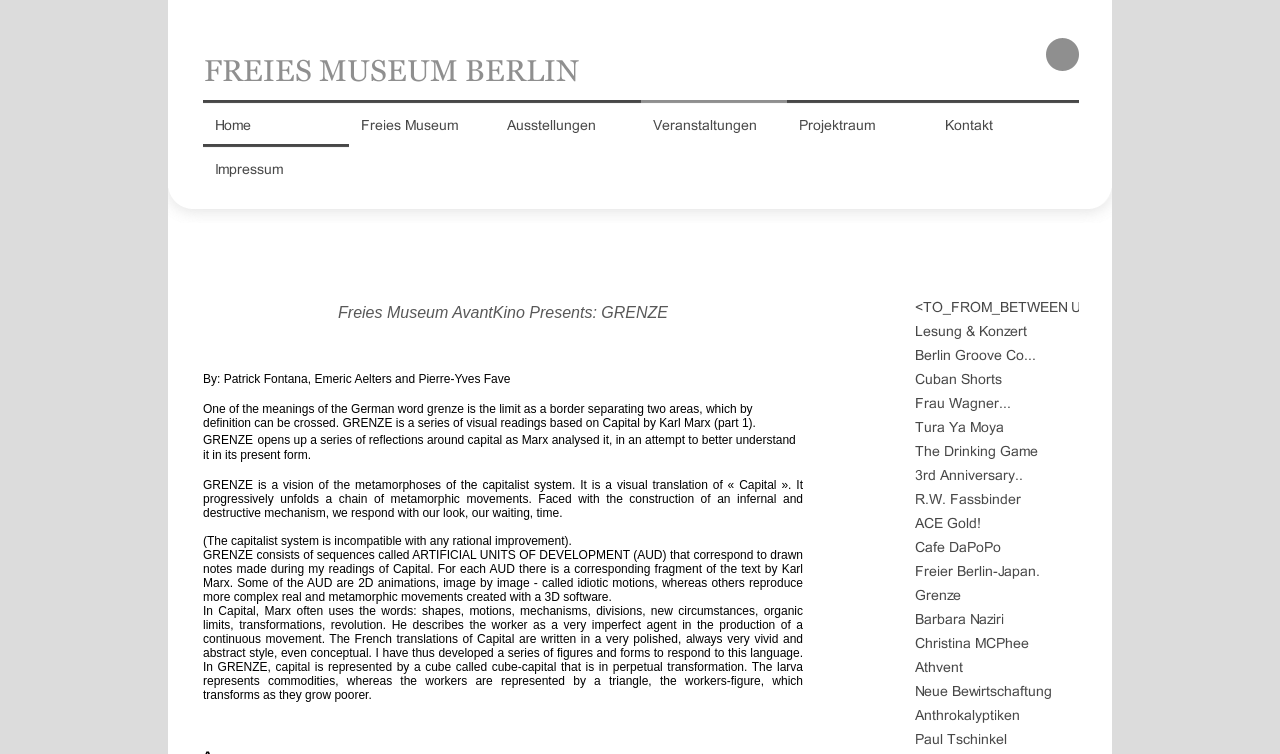Respond to the question below with a single word or phrase:
What is the title of the project presented on this webpage?

GRENZE